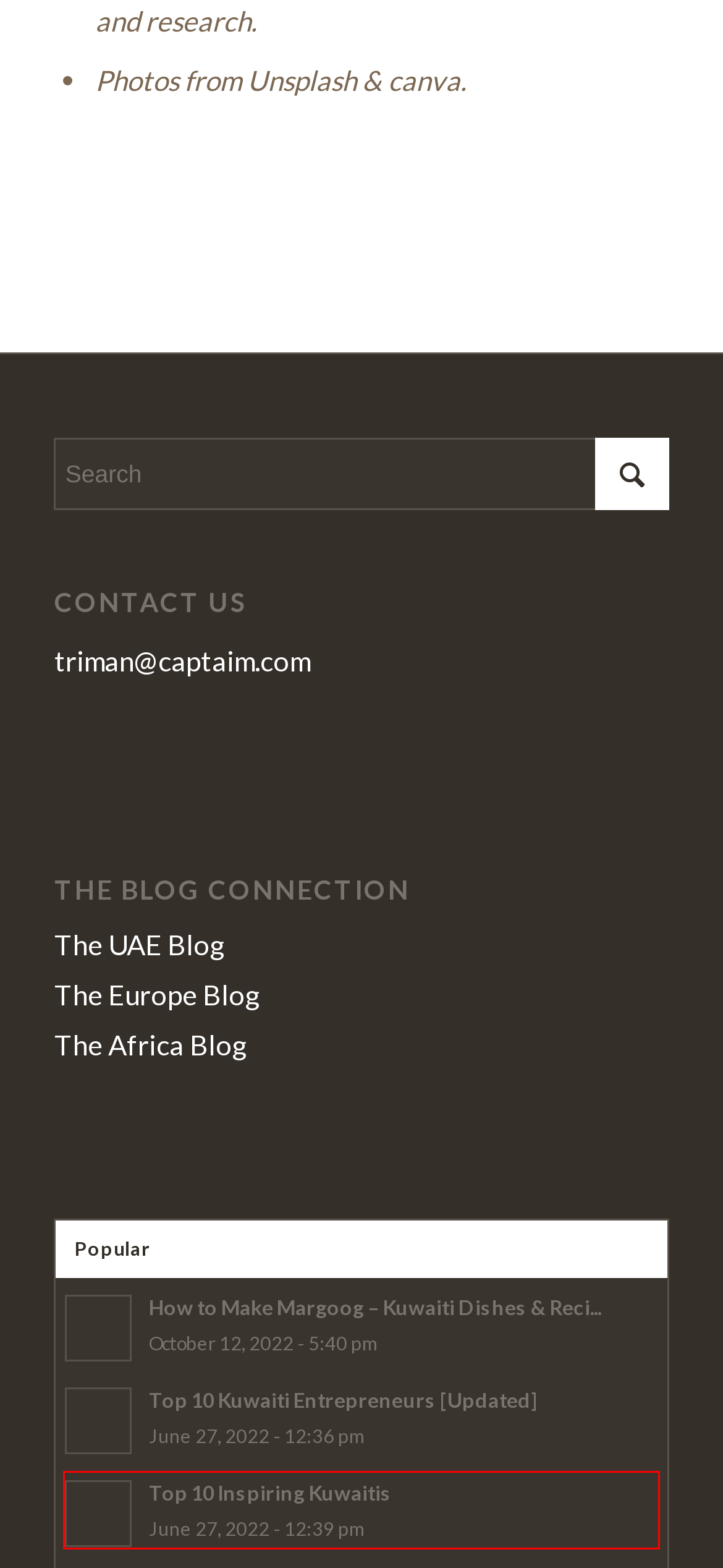Analyze the screenshot of a webpage that features a red rectangle bounding box. Pick the webpage description that best matches the new webpage you would see after clicking on the element within the red bounding box. Here are the candidates:
A. The UAE Blog | Helpful tips, updates, advice and news on the UAE
B. The Europe Blog | Helpful tips, updates, advice and news on the Europe
C. How to Make Margoog - Kuwaiti Dishes & Recipes
D. Top 10 Inspiring Kuwaitis - The Kuwait Blog
E. The Africa Blog | Helpful tips, updates, advice and news on the Africa
F. Work Archives - The Kuwait Blog
G. Best outdoor activities to do in Kuwait - The Kuwait Blog
H. Historical And Cultural Spots To Visit Around Kuwait - The Kuwait Blog

D